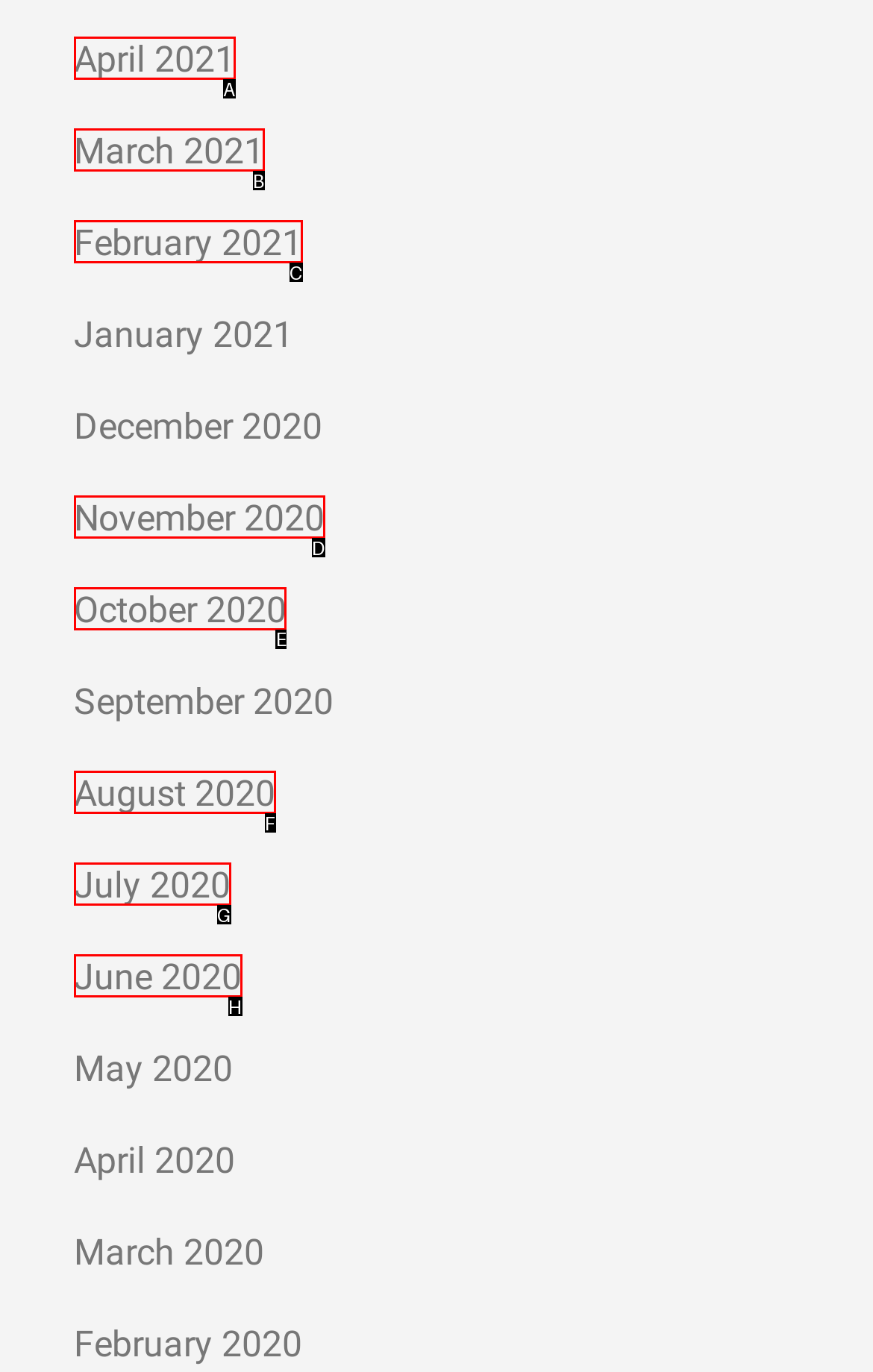Point out the option that needs to be clicked to fulfill the following instruction: view October 2020
Answer with the letter of the appropriate choice from the listed options.

E